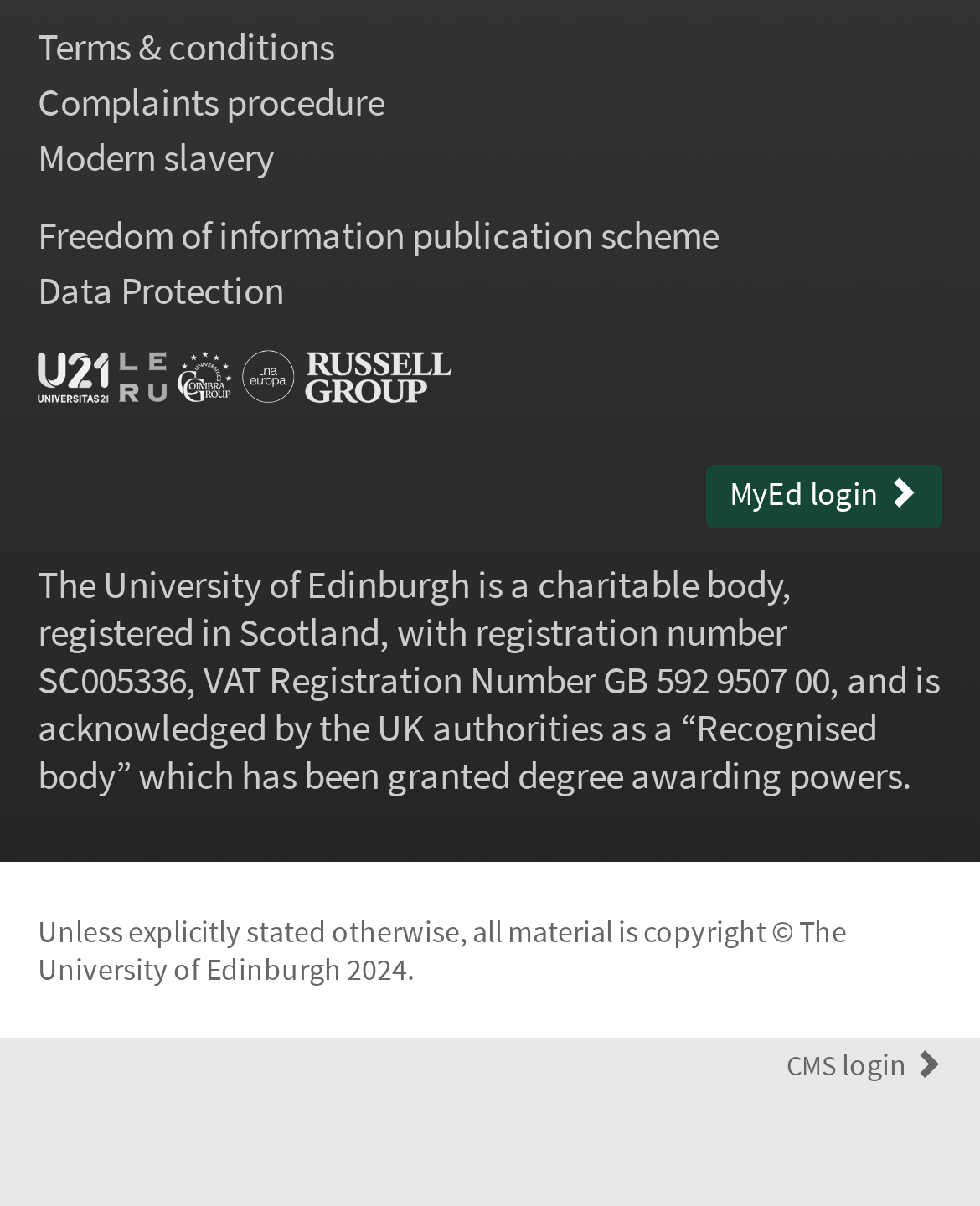Please find the bounding box for the UI component described as follows: "Freedom of information publication scheme".

[0.038, 0.176, 0.733, 0.215]